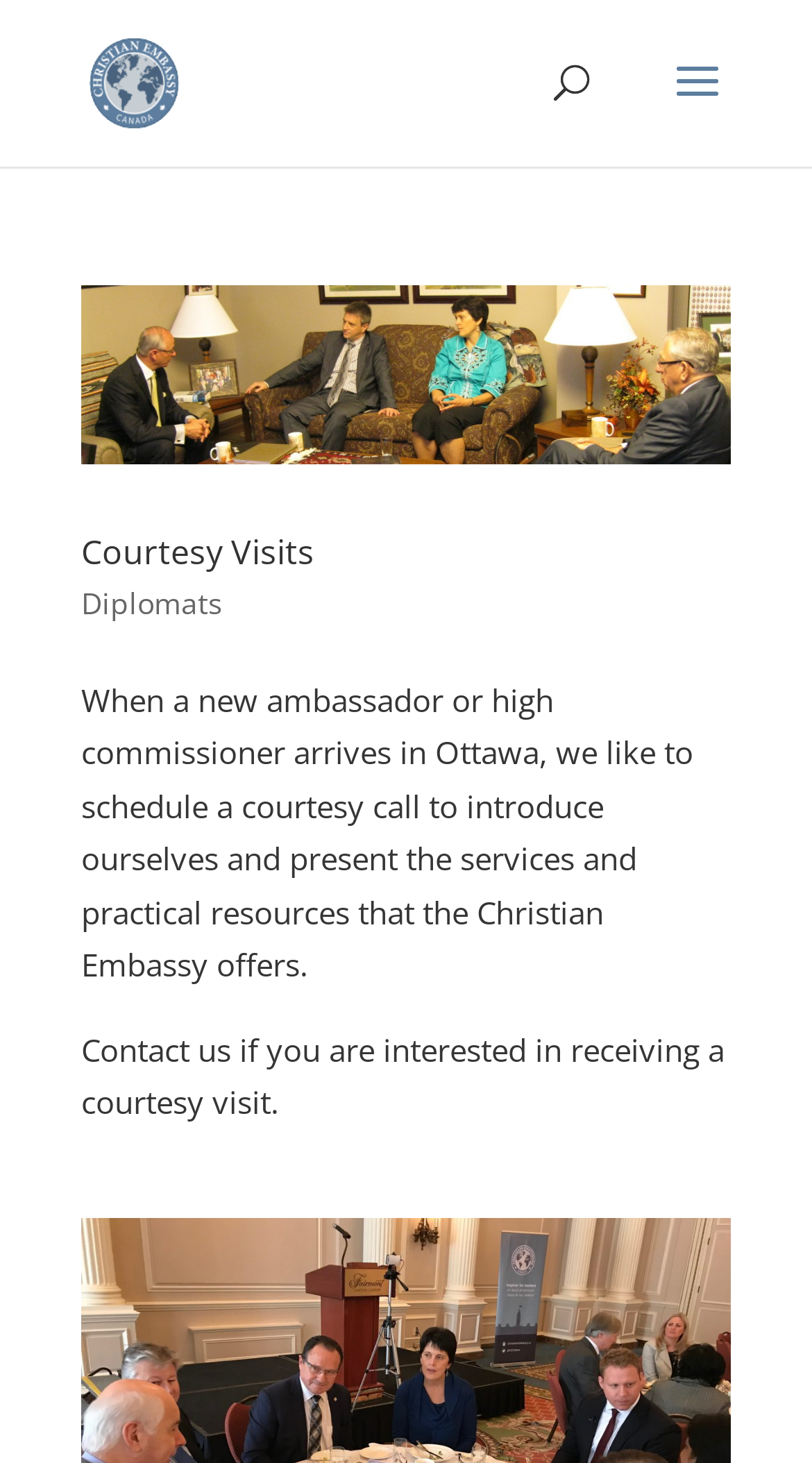What is the topic of the article on the webpage?
Answer the question in a detailed and comprehensive manner.

The article on the webpage is about courtesy visits, which are scheduled by the Christian Embassy to introduce themselves and their services to new diplomats and high commissioners in Ottawa.